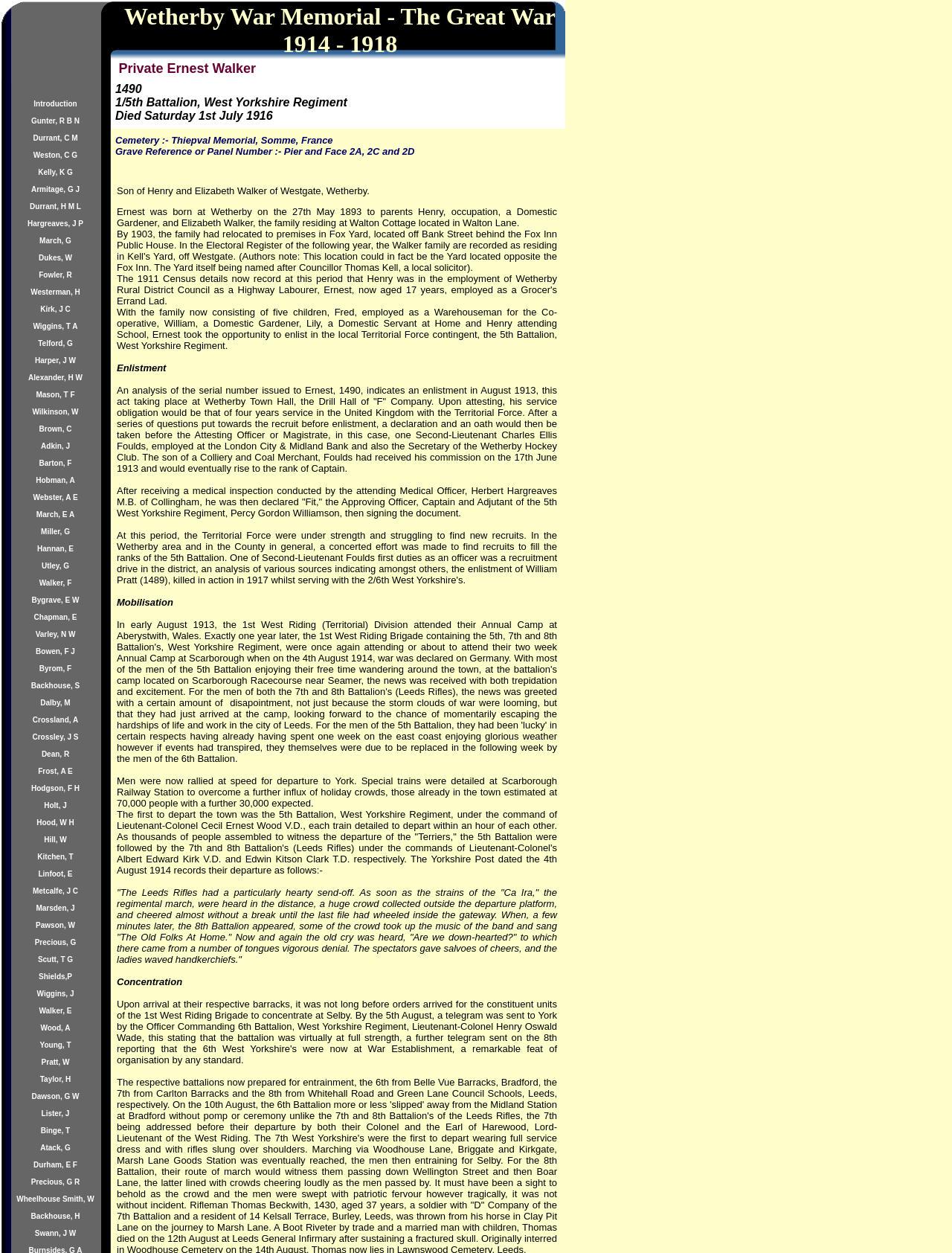Examine the image carefully and respond to the question with a detailed answer: 
What is the category of the webpage content?

Based on the webpage content, I inferred that the category of the webpage is related to a war memorial, as it lists names and has a title mentioning 'The Great War 1914 - 1918'.